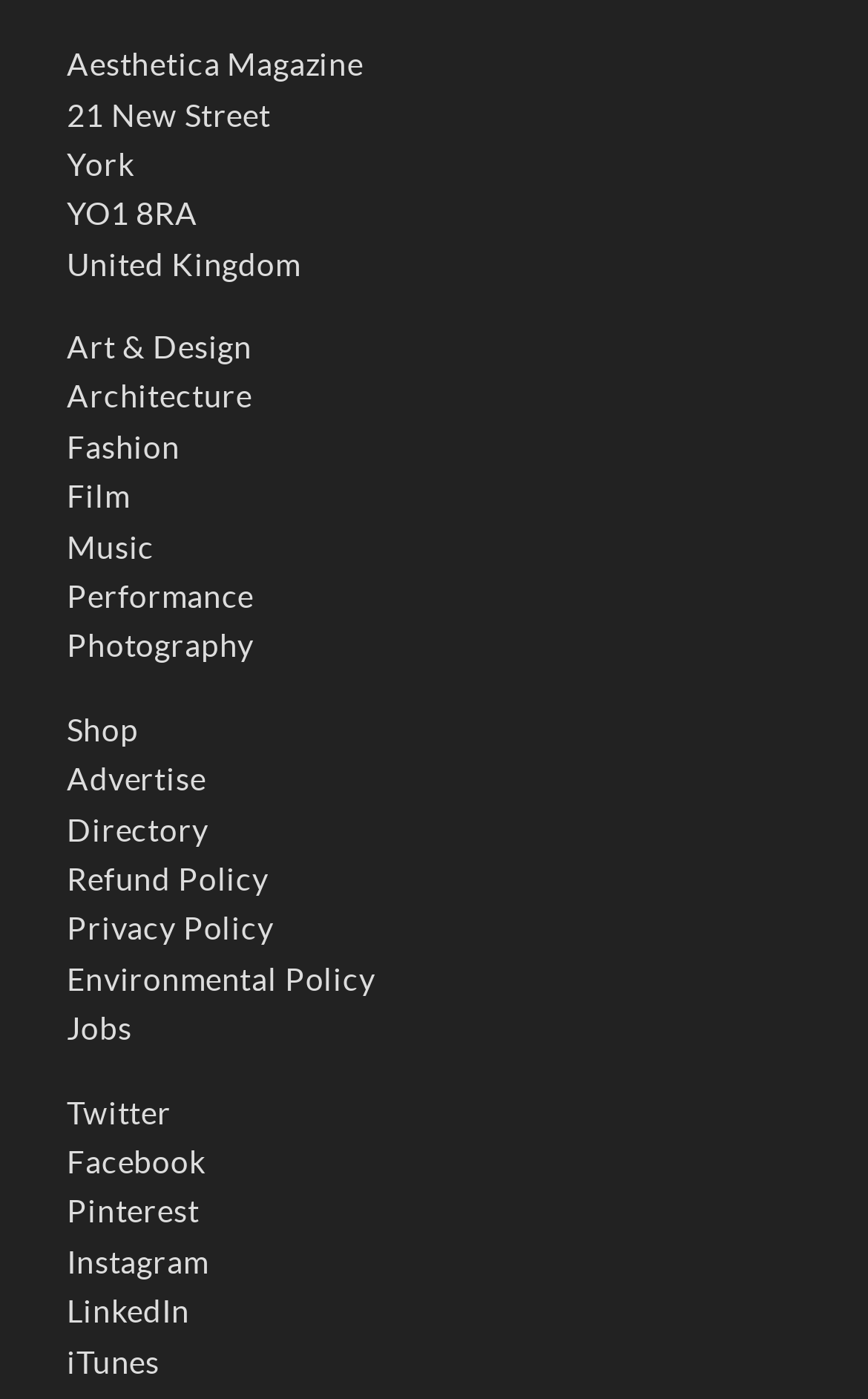Identify the bounding box coordinates of the clickable region required to complete the instruction: "Visit the Shop". The coordinates should be given as four float numbers within the range of 0 and 1, i.e., [left, top, right, bottom].

[0.077, 0.509, 0.159, 0.534]